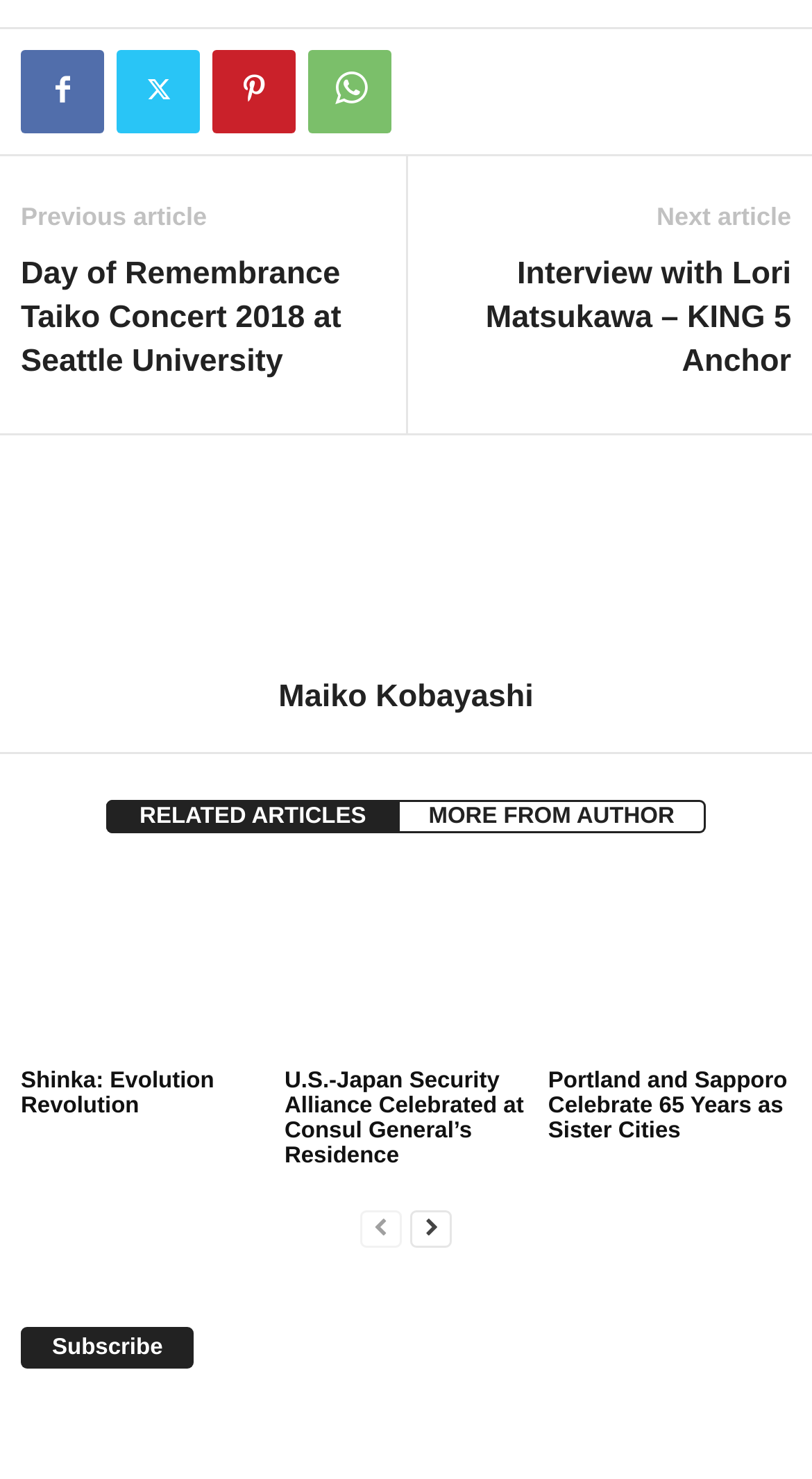What is the purpose of the 'prev-page' and 'next-page' links?
Provide an in-depth answer to the question, covering all aspects.

I found the 'prev-page' and 'next-page' links at the bottom of the page and inferred that they are used to navigate to previous and next pages, respectively.